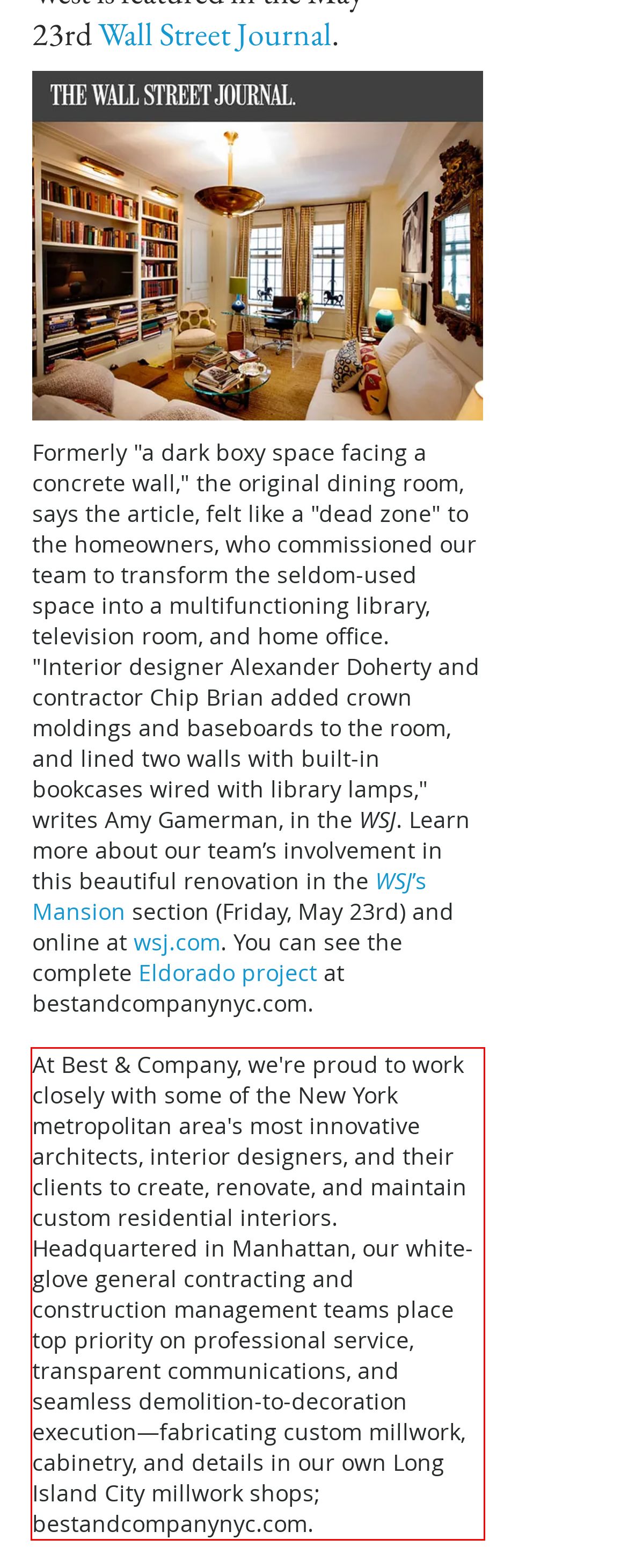Please examine the screenshot of the webpage and read the text present within the red rectangle bounding box.

At Best & Company, we're proud to work closely with some of the New York metropolitan area's most innovative architects, interior designers, and their clients to create, renovate, and maintain custom residential interiors. Headquartered in Manhattan, our white-glove general contracting and construction management teams place top priority on professional service, transparent communications, and seamless demolition-to-decoration execution—fabricating custom millwork, cabinetry, and details in our own Long Island City millwork shops; bestandcompanynyc.com.